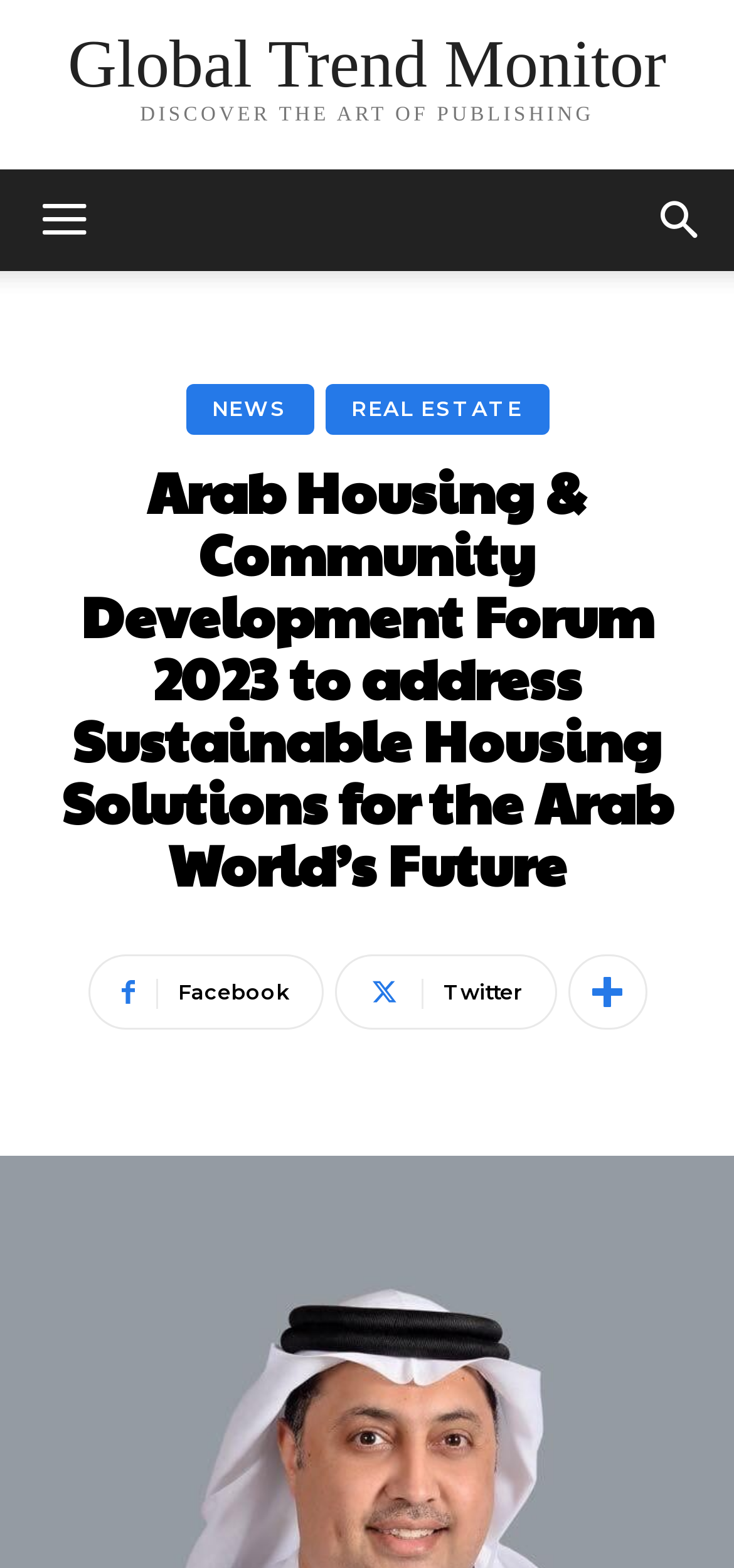What is the name of the forum?
Use the information from the screenshot to give a comprehensive response to the question.

I found the answer by looking at the main heading of the webpage, which is 'Arab Housing & Community Development Forum 2023 to address Sustainable Housing Solutions for the Arab World’s Future'. The name of the forum is the first part of this heading.